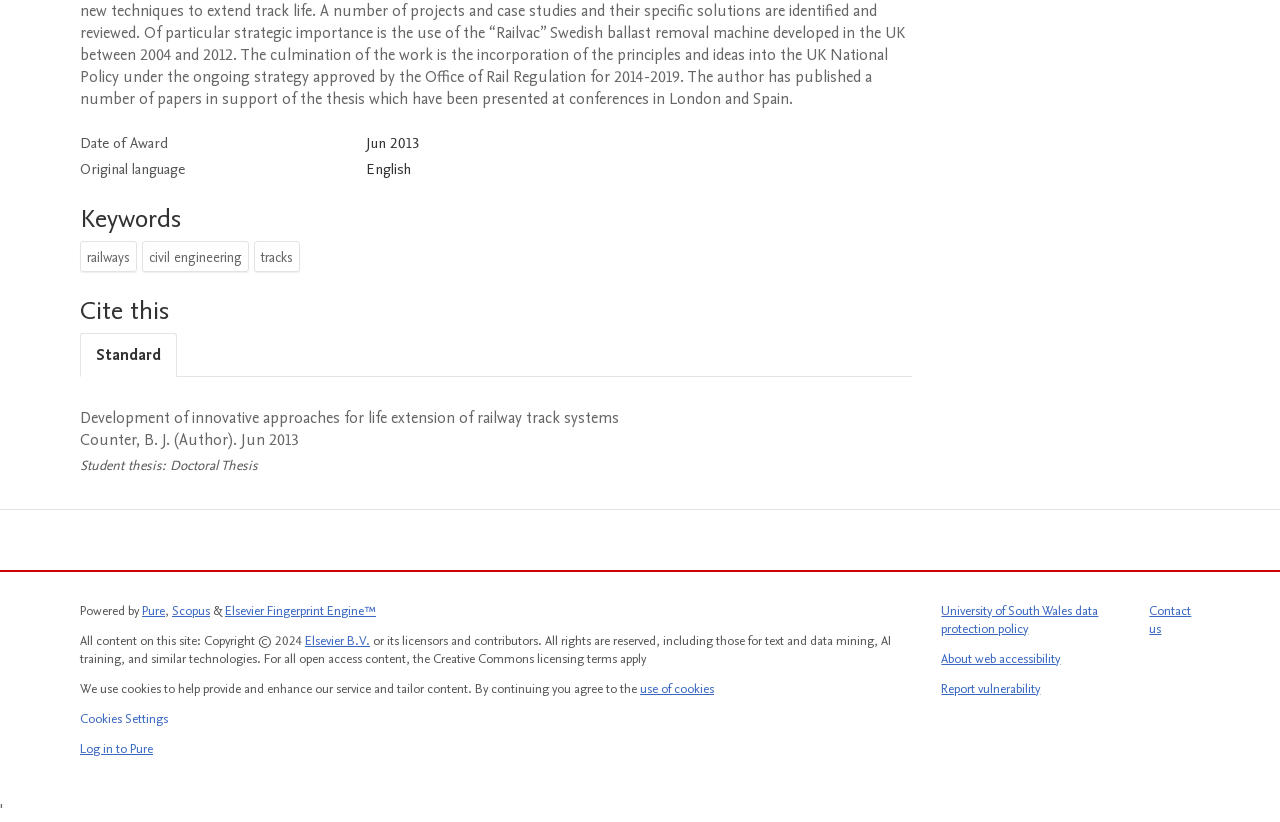Give a short answer to this question using one word or a phrase:
What is the author of the thesis?

Counter, B. J.